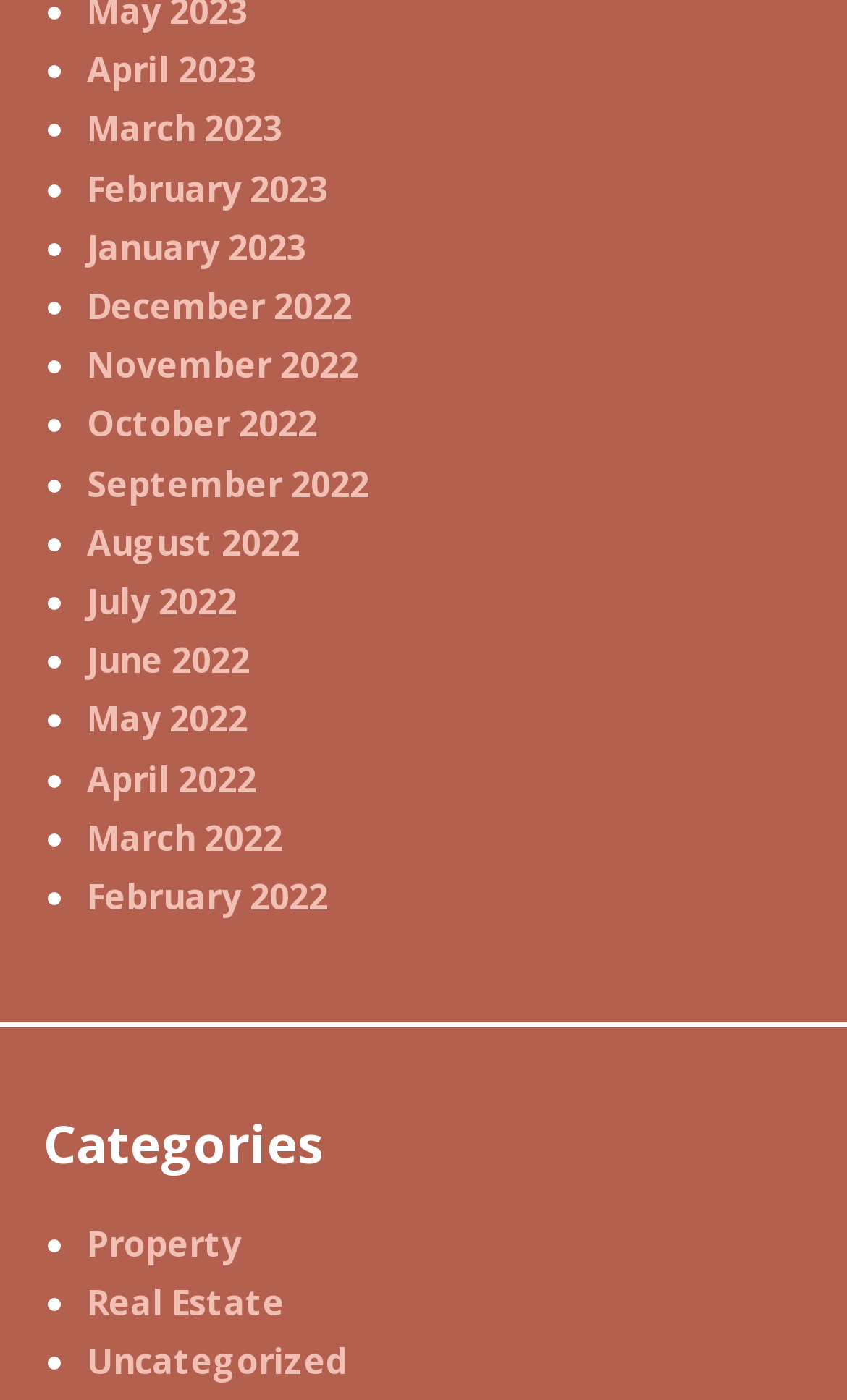Answer the question with a single word or phrase: 
What is the earliest month listed?

April 2022